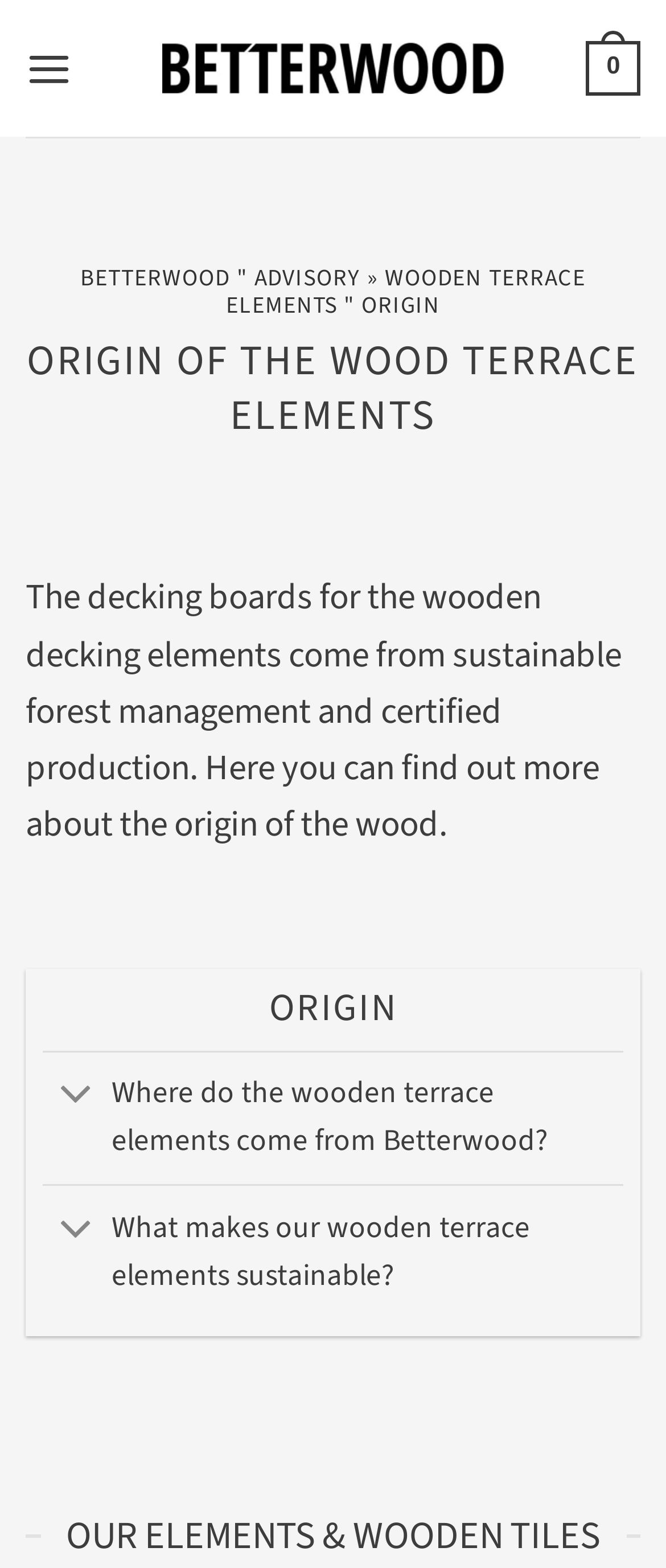Based on the element description " Advisory, identify the bounding box coordinates for the UI element. The coordinates should be in the format (top-left x, top-left y, bottom-right x, bottom-right y) and within the 0 to 1 range.

[0.346, 0.167, 0.542, 0.187]